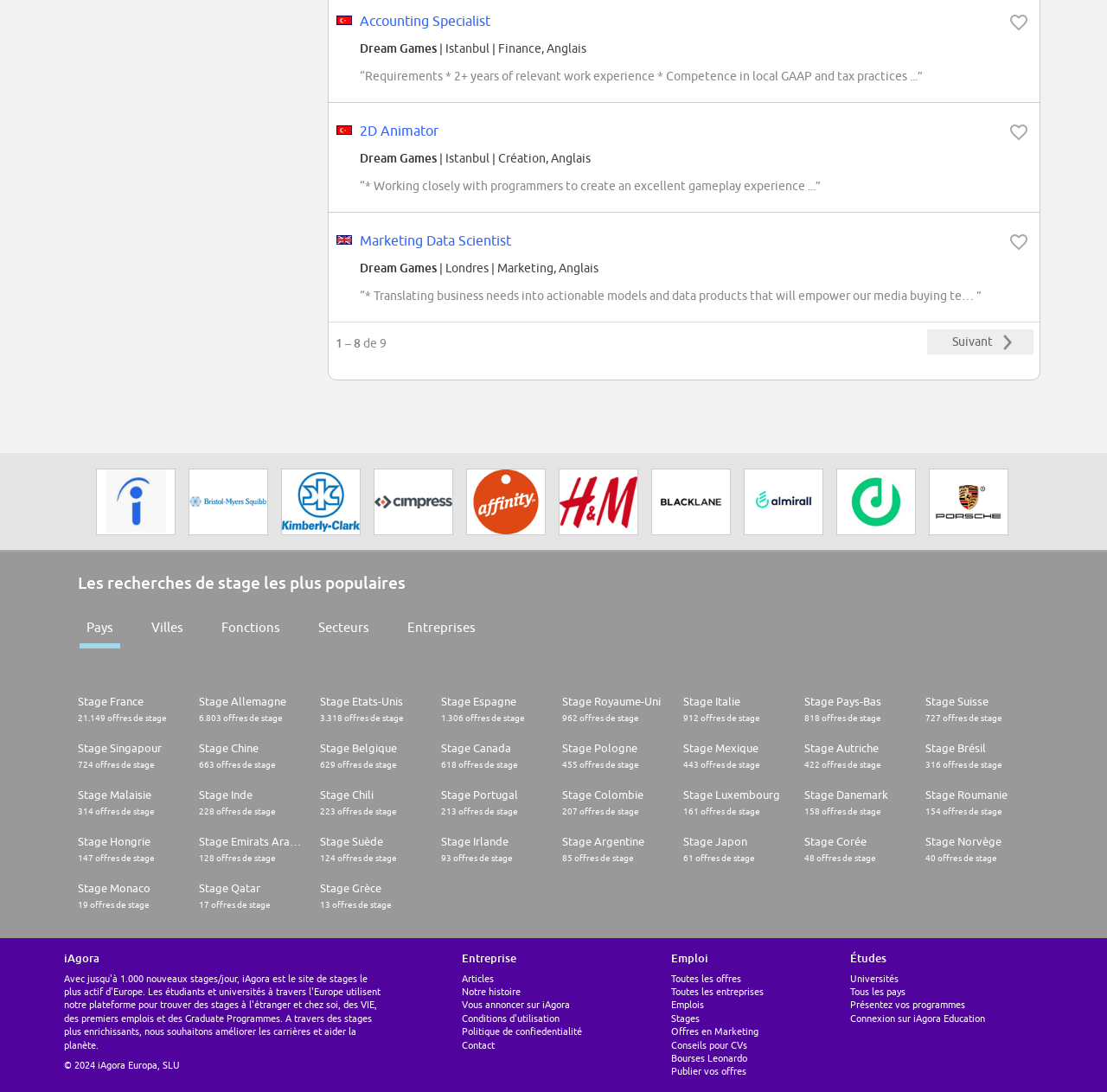Can you determine the bounding box coordinates of the area that needs to be clicked to fulfill the following instruction: "Explore archives"?

None